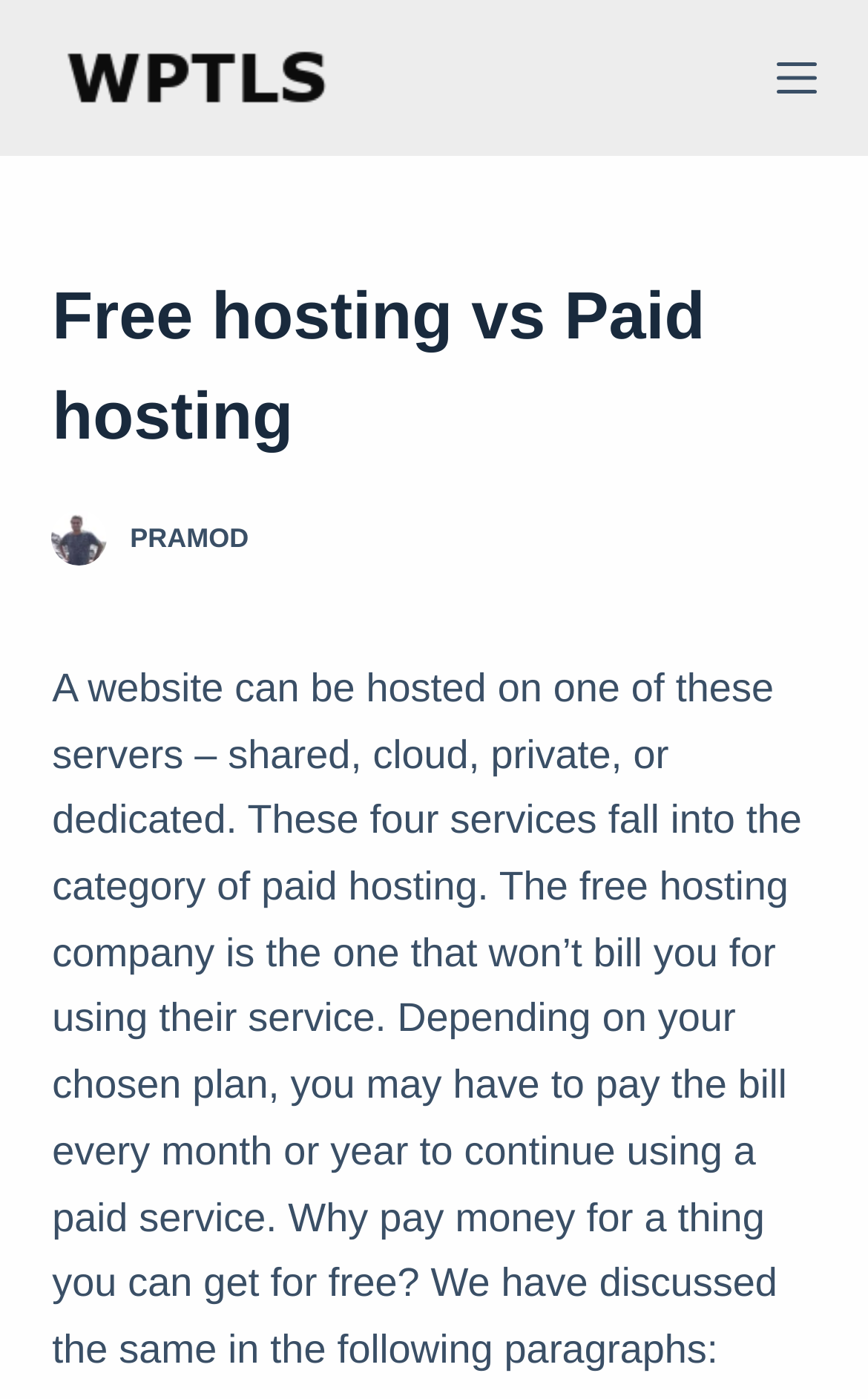Based on the element description, predict the bounding box coordinates (top-left x, top-left y, bottom-right x, bottom-right y) for the UI element in the screenshot: Pramod

[0.15, 0.373, 0.287, 0.396]